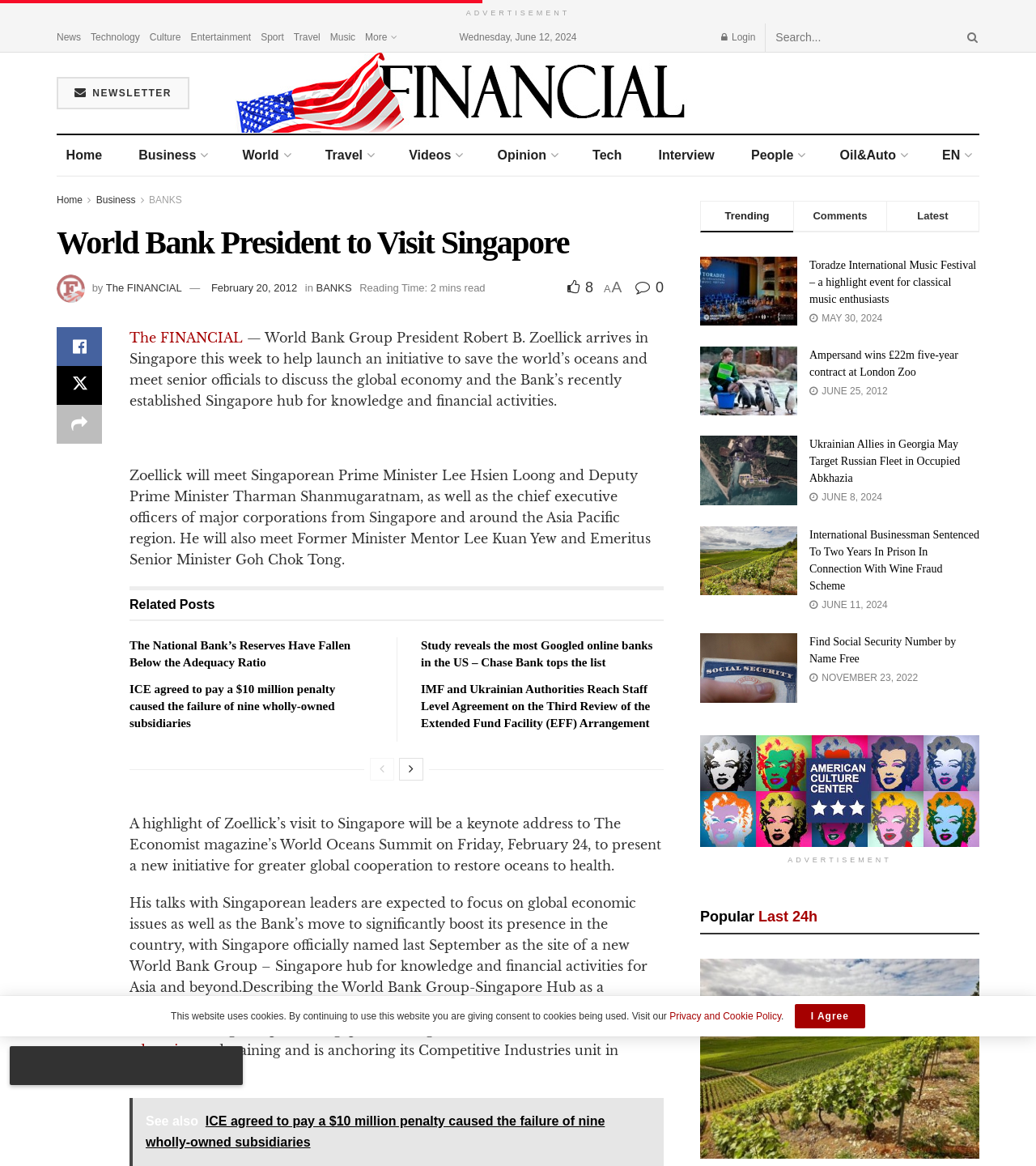What is the headline of the webpage?

World Bank President to Visit Singapore